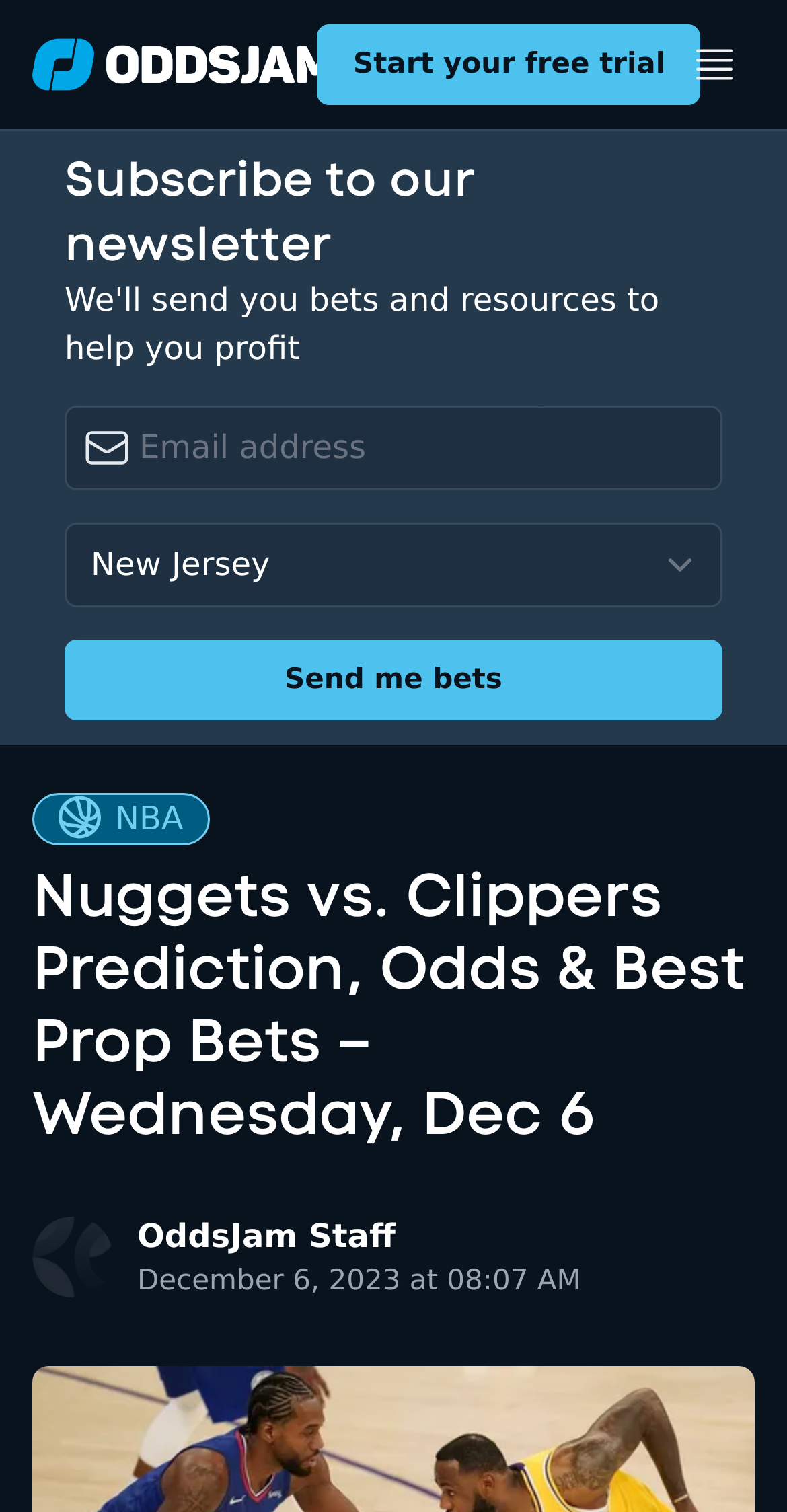What is the name of the author?
Provide an in-depth and detailed explanation in response to the question.

I inferred this answer by examining the link 'OddsJam Staff' which is located near the author favicon, suggesting that the author of the webpage is the OddsJam Staff.